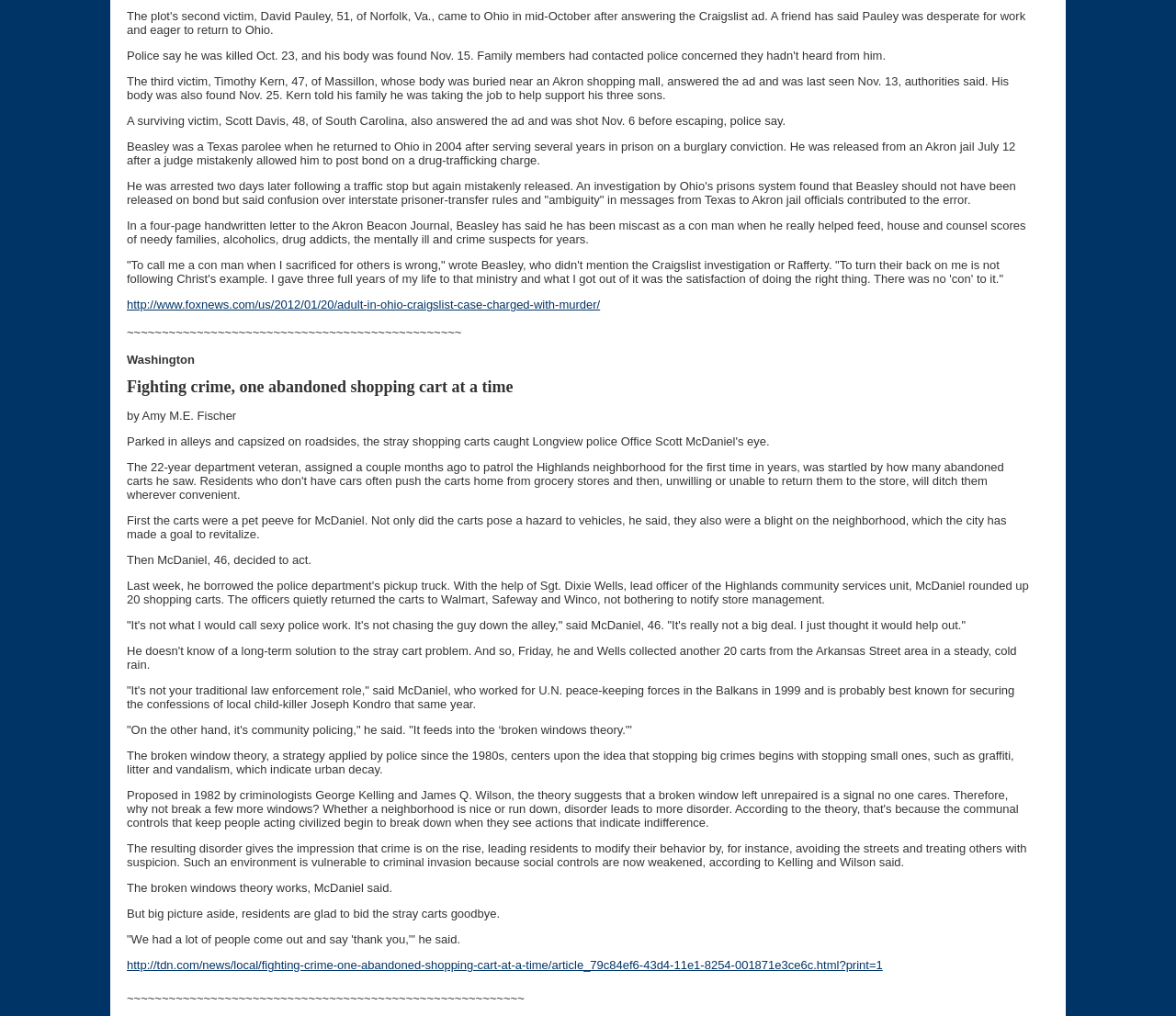What is the 'broken windows theory'?
Kindly give a detailed and elaborate answer to the question.

The text explains that the broken windows theory is a strategy applied by police since the 1980s, which centers on the idea that stopping small crimes, such as graffiti, litter, and vandalism, can prevent bigger crimes from happening. This is because small crimes can create an environment of disorder, which can lead to more serious crimes.